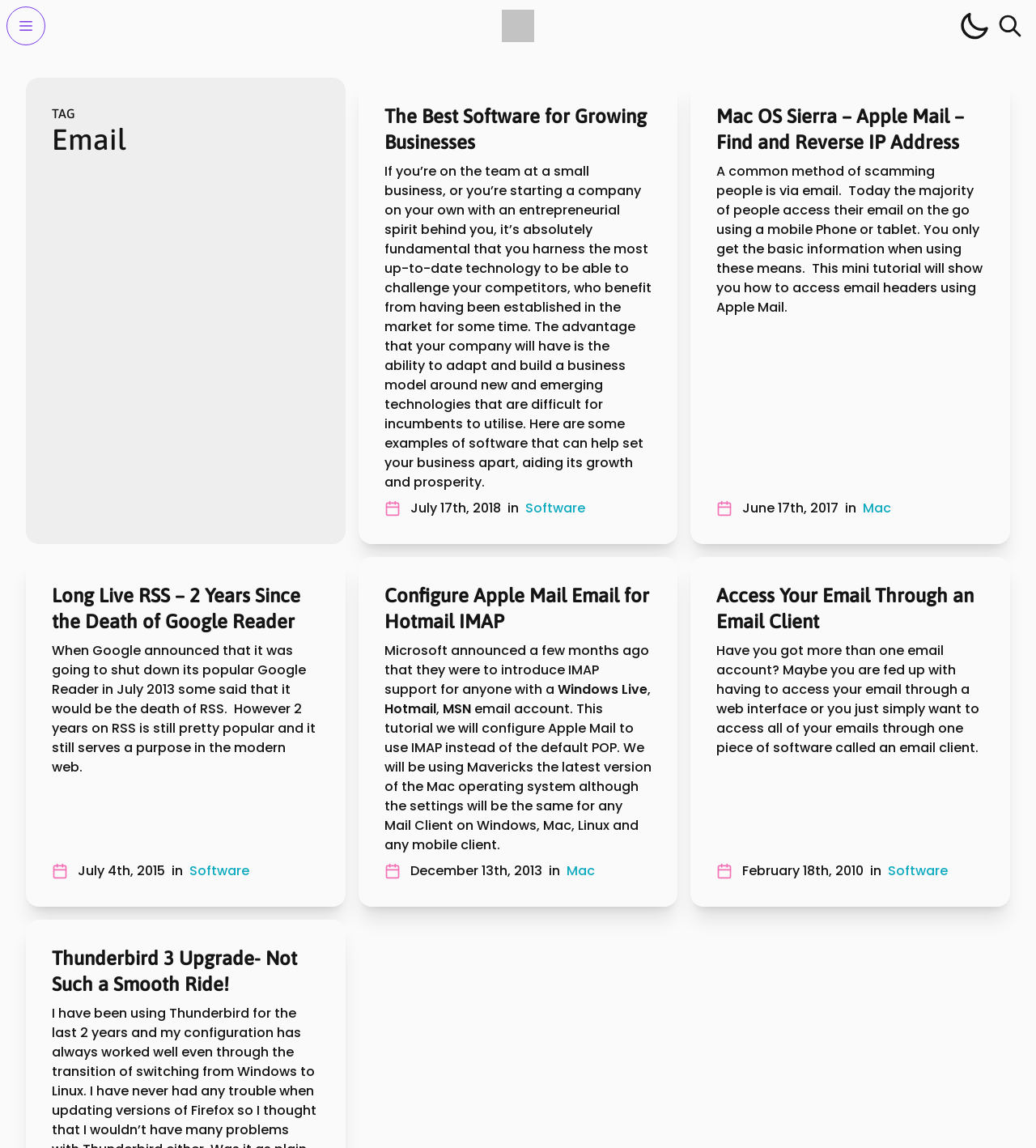Determine the bounding box coordinates for the clickable element to execute this instruction: "Check the time of the article Mac OS Sierra – Apple Mail – Find and Reverse IP Address". Provide the coordinates as four float numbers between 0 and 1, i.e., [left, top, right, bottom].

[0.717, 0.434, 0.81, 0.451]